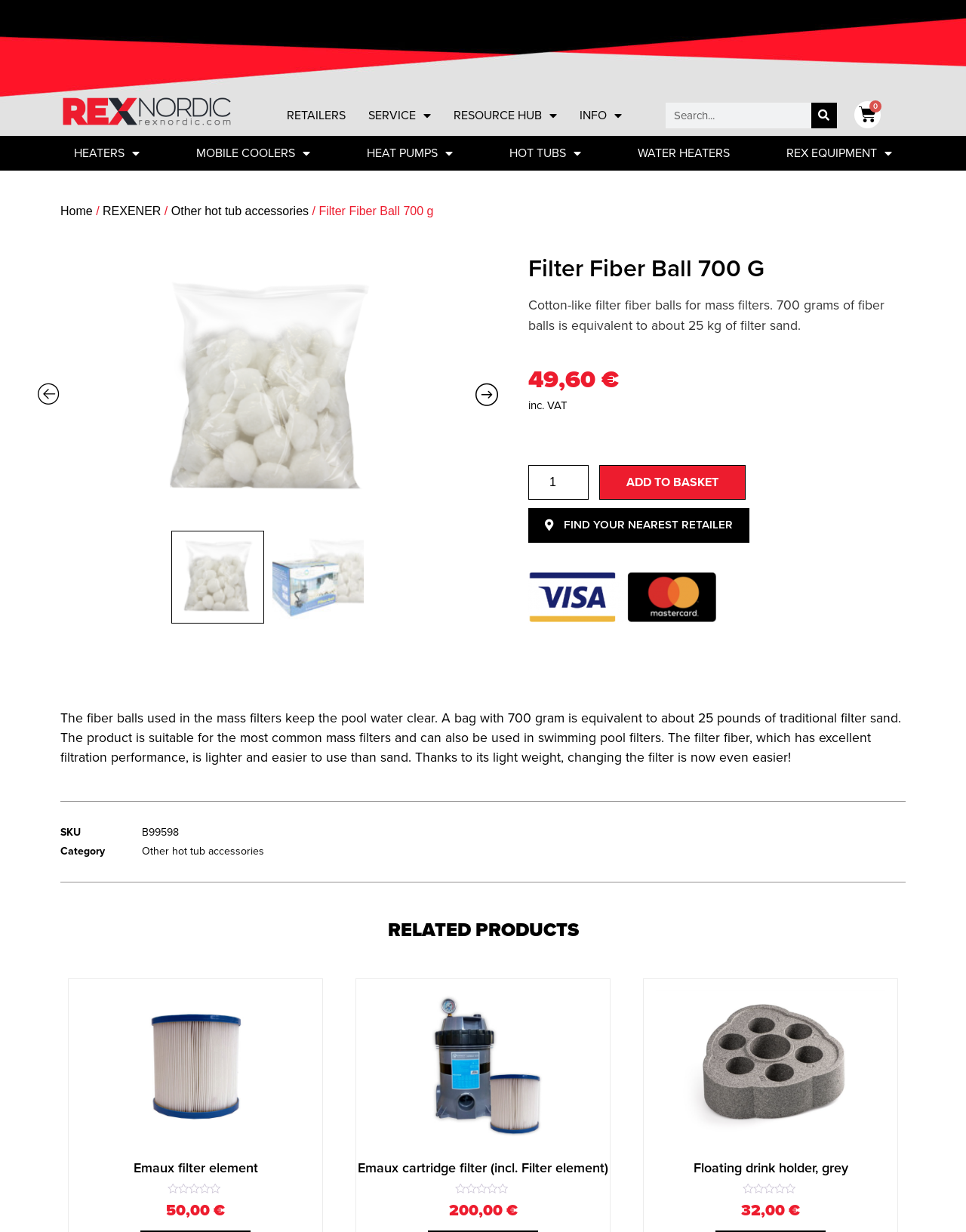Locate the bounding box coordinates of the area that needs to be clicked to fulfill the following instruction: "Go to retailers page". The coordinates should be in the format of four float numbers between 0 and 1, namely [left, top, right, bottom].

[0.285, 0.083, 0.37, 0.104]